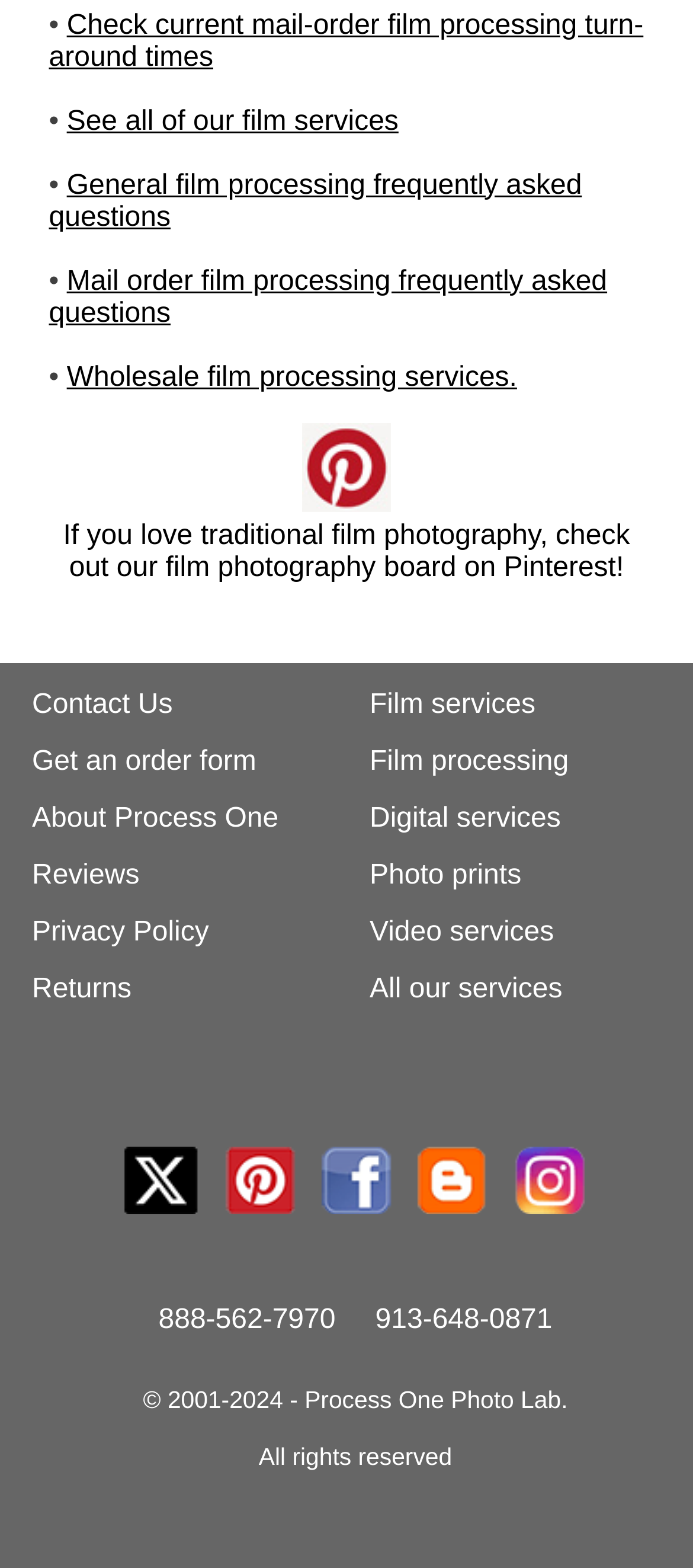Please locate the UI element described by "Returns" and provide its bounding box coordinates.

[0.046, 0.621, 0.19, 0.64]